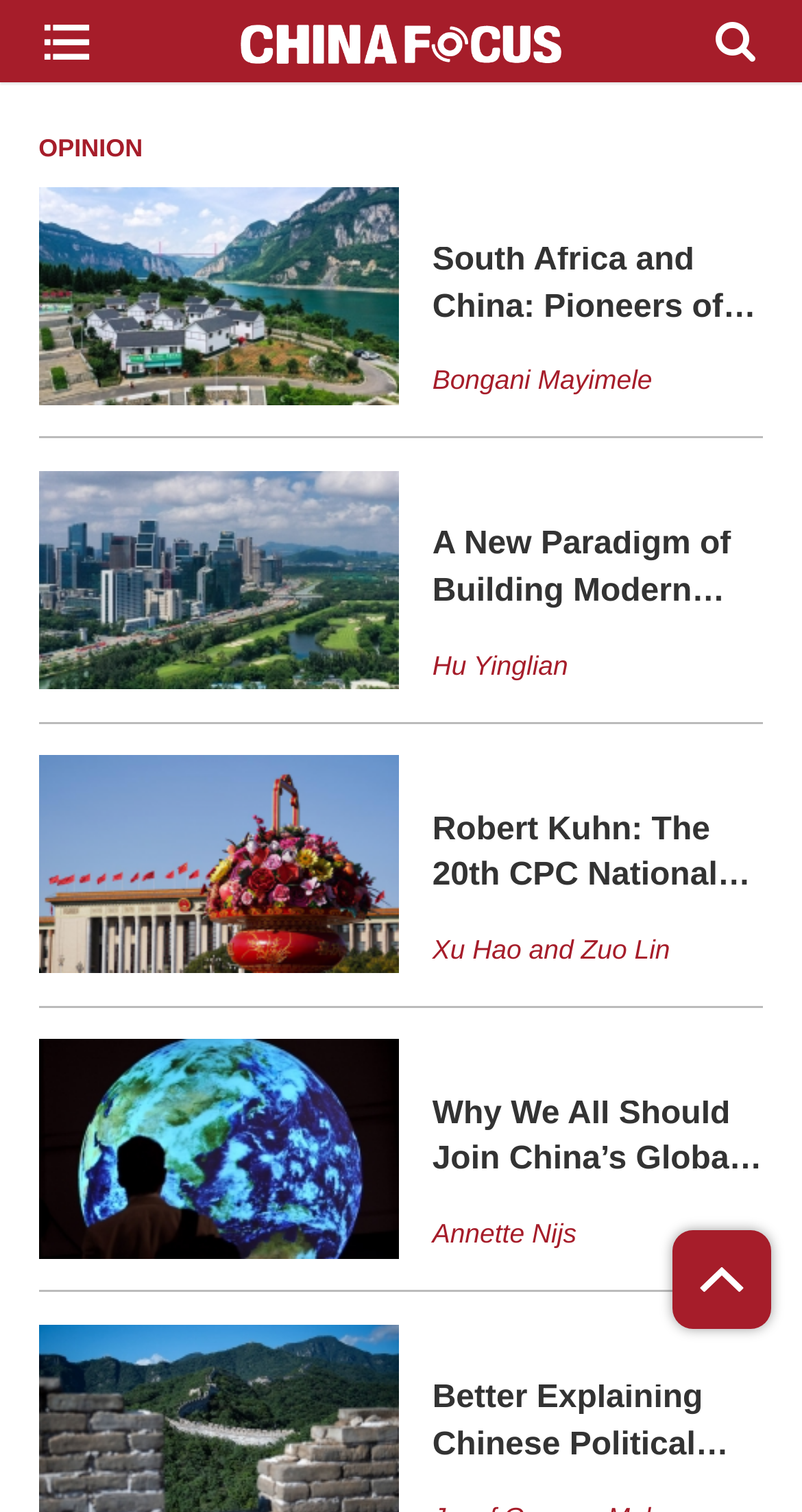Please identify the bounding box coordinates of where to click in order to follow the instruction: "Search for 5g".

None